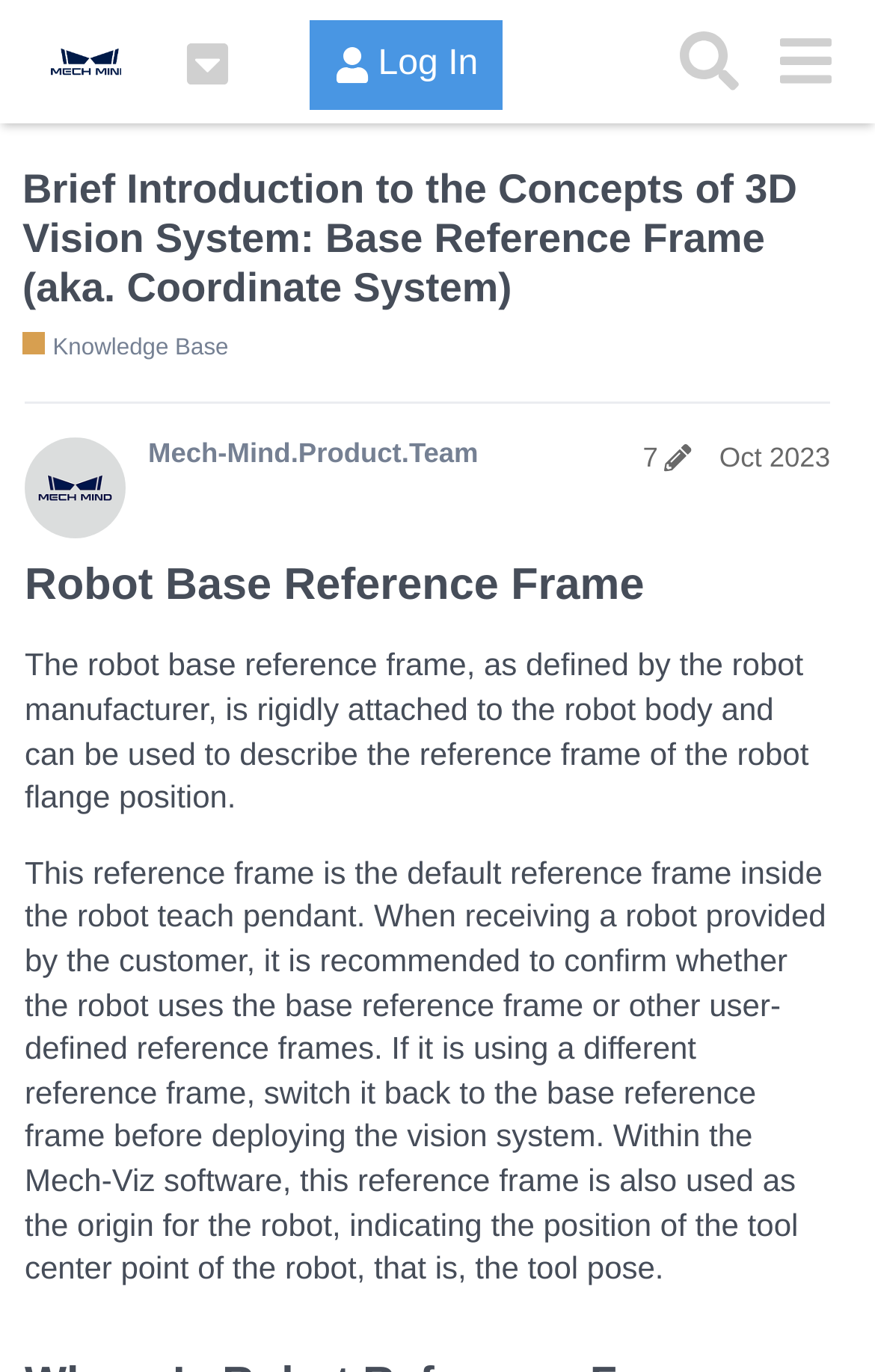Please determine the bounding box coordinates of the element to click on in order to accomplish the following task: "Click the 'Log In' button". Ensure the coordinates are four float numbers ranging from 0 to 1, i.e., [left, top, right, bottom].

[0.355, 0.015, 0.575, 0.08]